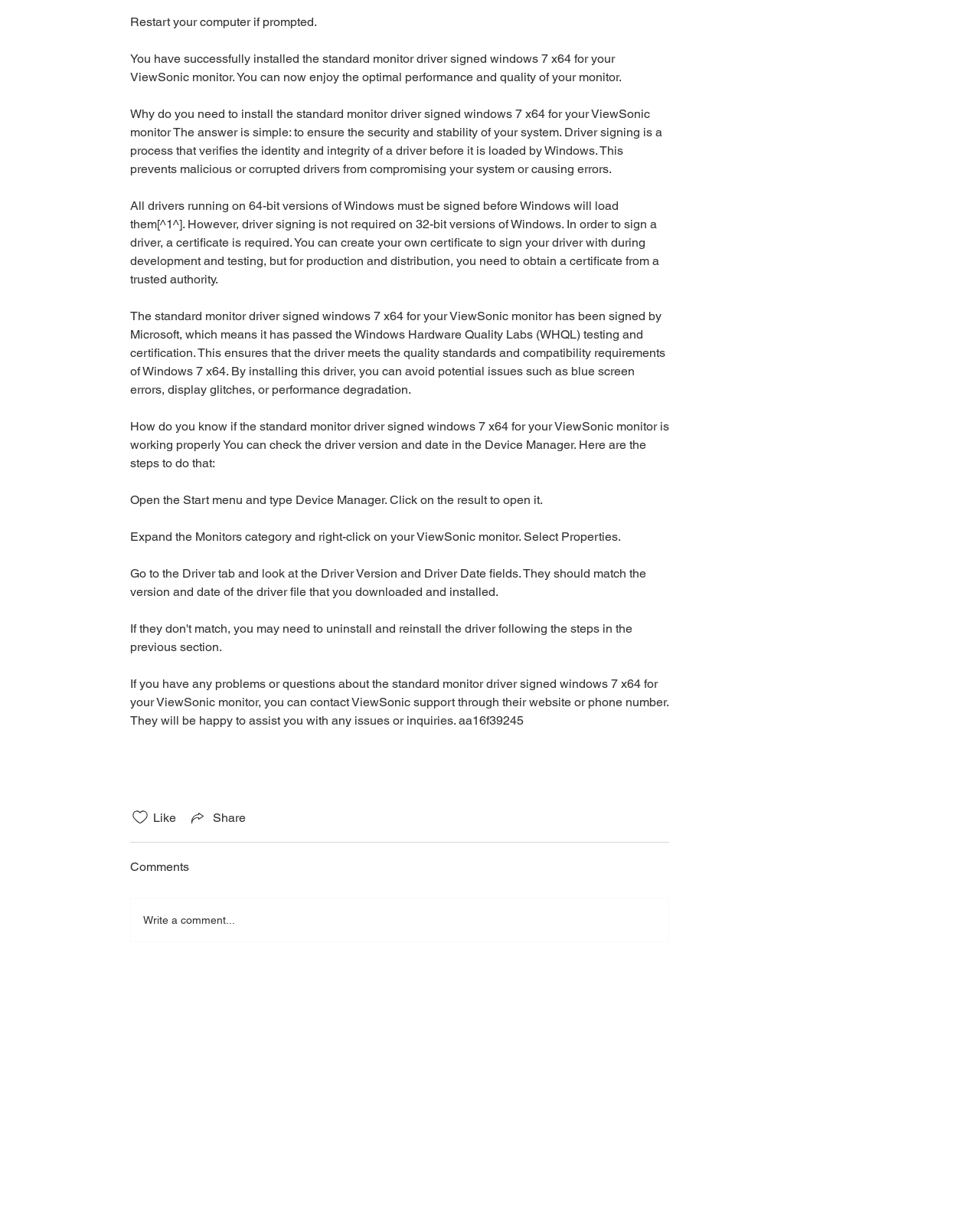Using the webpage screenshot and the element description aria-label="Back to top", determine the bounding box coordinates. Specify the coordinates in the format (top-left x, top-left y, bottom-right x, bottom-right y) with values ranging from 0 to 1.

None